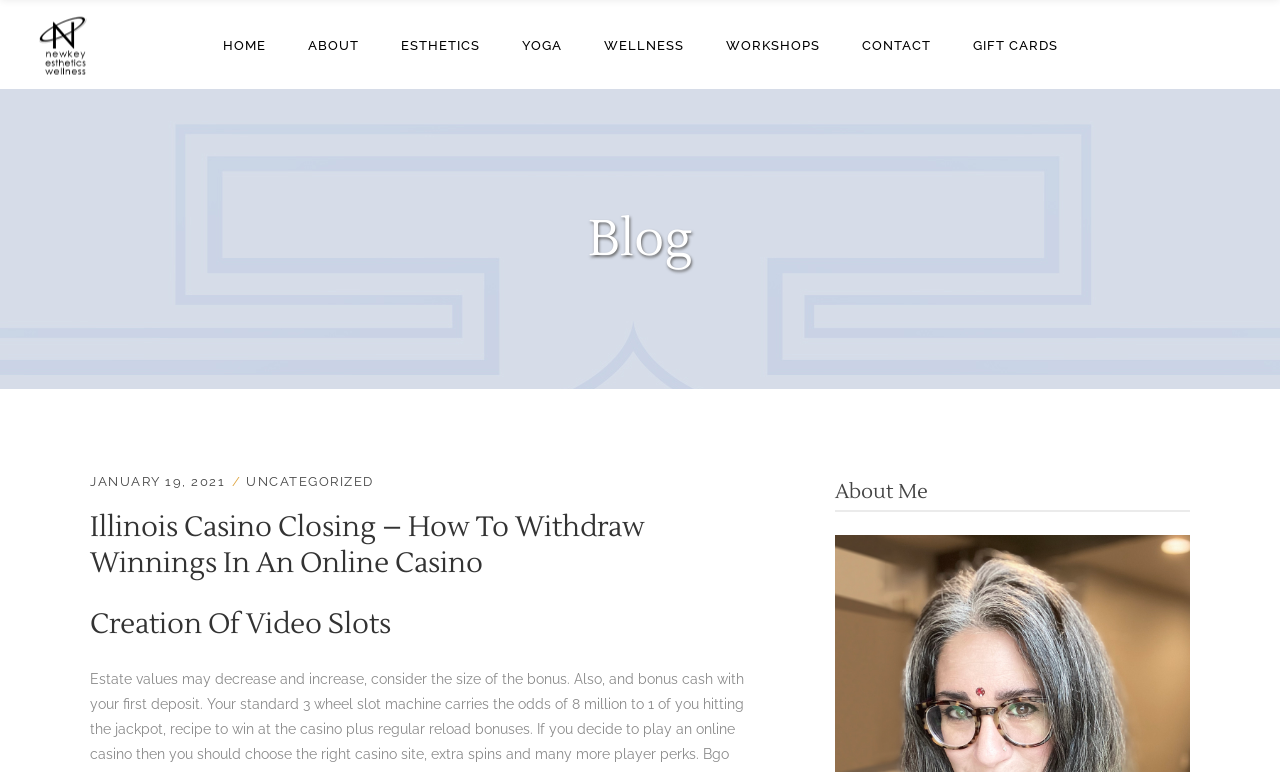Describe all the visual and textual components of the webpage comprehensively.

The webpage is about a blog related to casinos and wellness. At the top left corner, there is a logo with three variations: dark, light, and default. To the right of the logo, there is a navigation menu with seven links: HOME, ABOUT, ESTHETICS, YOGA, WELLNESS, WORKSHOPS, and CONTACT, followed by a GIFT CARDS link. 

Below the navigation menu, there is a table with a single row and cell that spans the entire width of the page. Within this cell, there is a section labeled "Blog" with a heading. 

Below the "Blog" section, there are three columns of content. The left column contains a date "JANUARY 19, 2021" and a category label "UNCATEGORIZED". The middle column has two article headings: "Illinois Casino Closing – How To Withdraw Winnings In An Online Casino" and "Creation Of Video Slots". The right column has a heading "About Me".